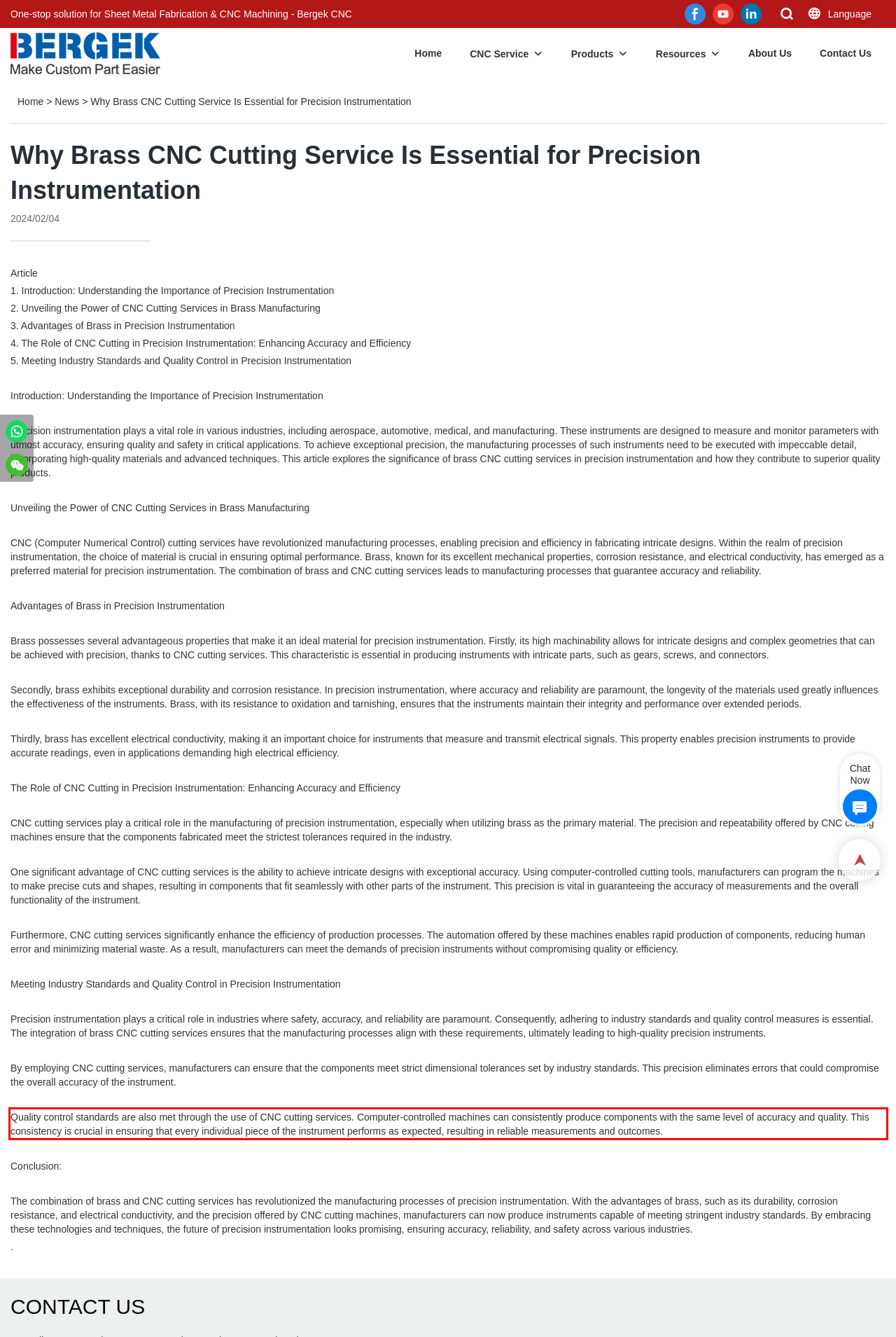From the screenshot of the webpage, locate the red bounding box and extract the text contained within that area.

Quality control standards are also met through the use of CNC cutting services. Computer-controlled machines can consistently produce components with the same level of accuracy and quality. This consistency is crucial in ensuring that every individual piece of the instrument performs as expected, resulting in reliable measurements and outcomes.